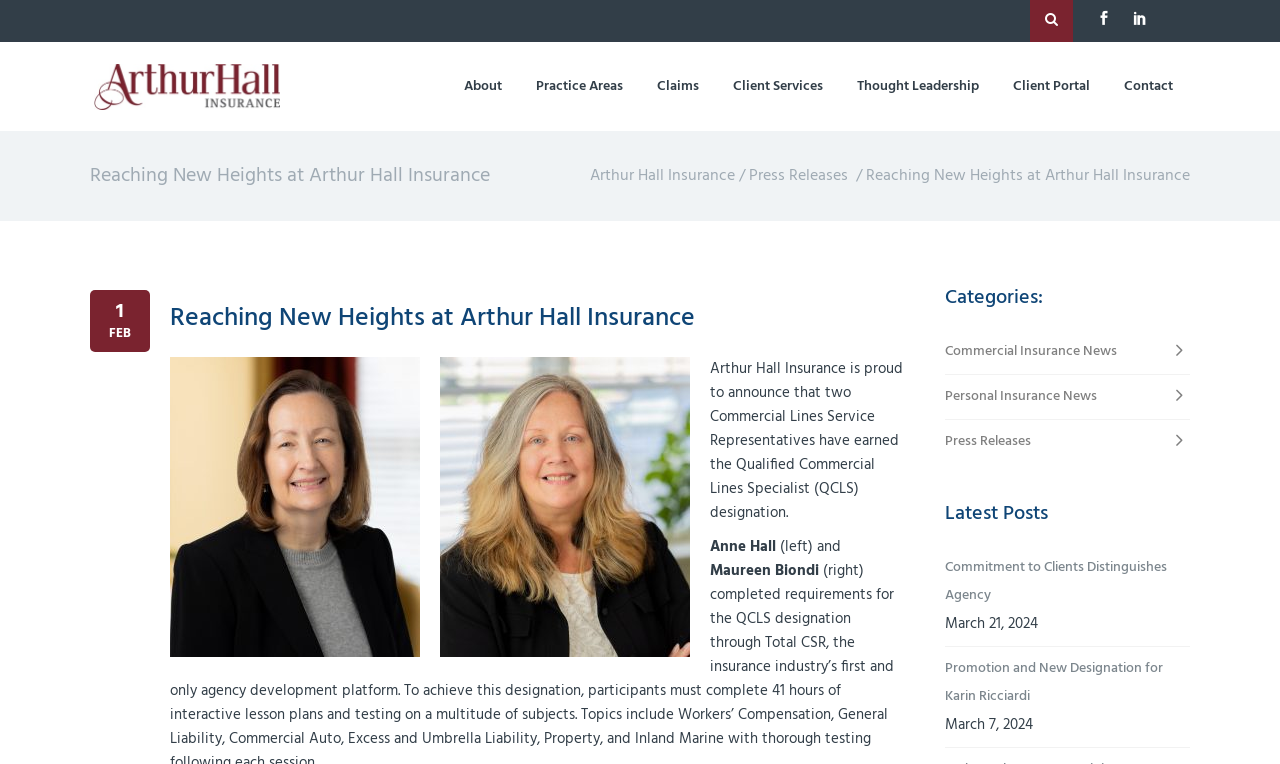How many latest posts are displayed on the webpage?
Answer the question with a detailed explanation, including all necessary information.

The webpage displays two latest posts, with the titles 'Commitment to Clients Distinguishes Agency' and 'Promotion and New Designation for Karin Ricciardi', along with their respective dates.